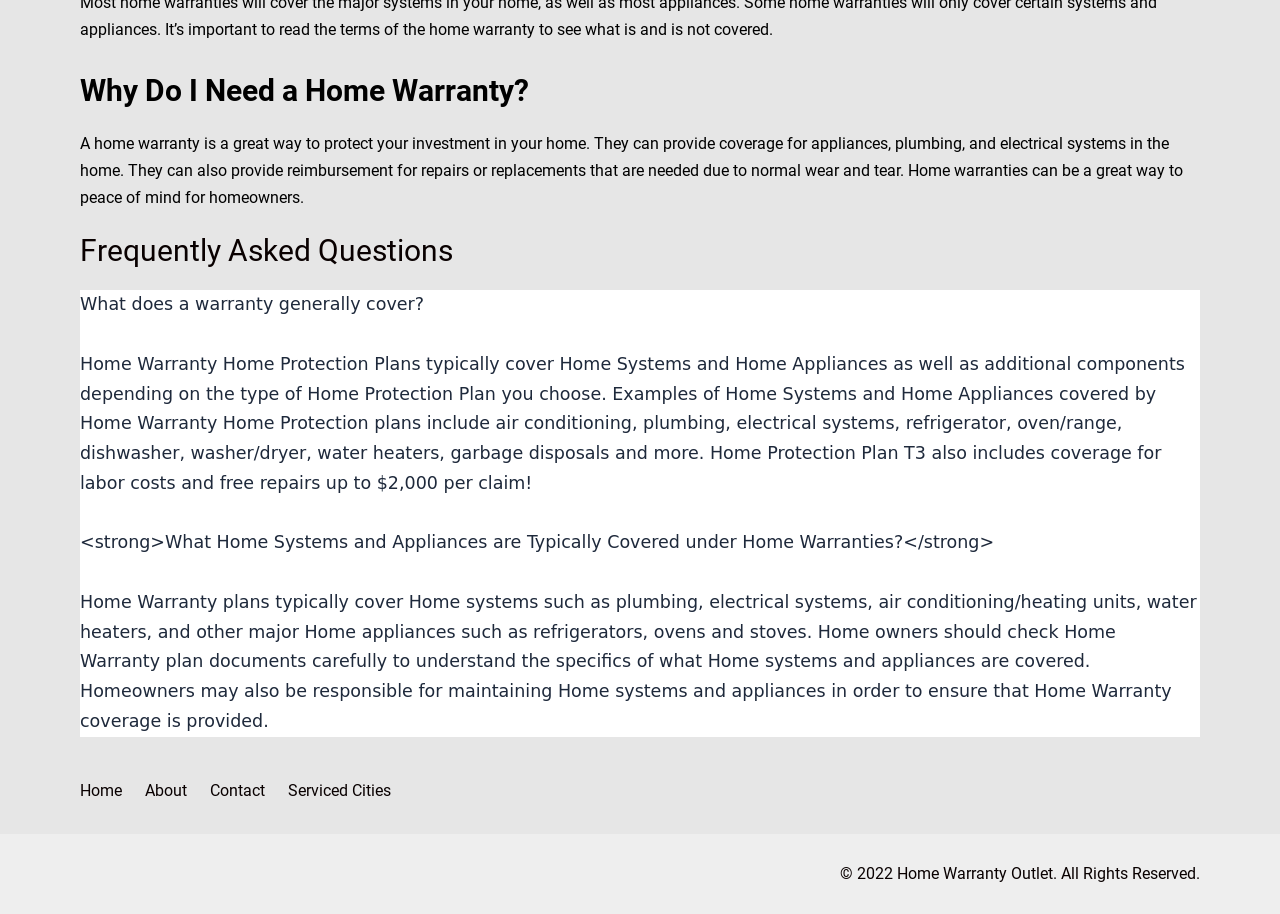Refer to the element description Serviced Cities and identify the corresponding bounding box in the screenshot. Format the coordinates as (top-left x, top-left y, bottom-right x, bottom-right y) with values in the range of 0 to 1.

[0.219, 0.85, 0.317, 0.879]